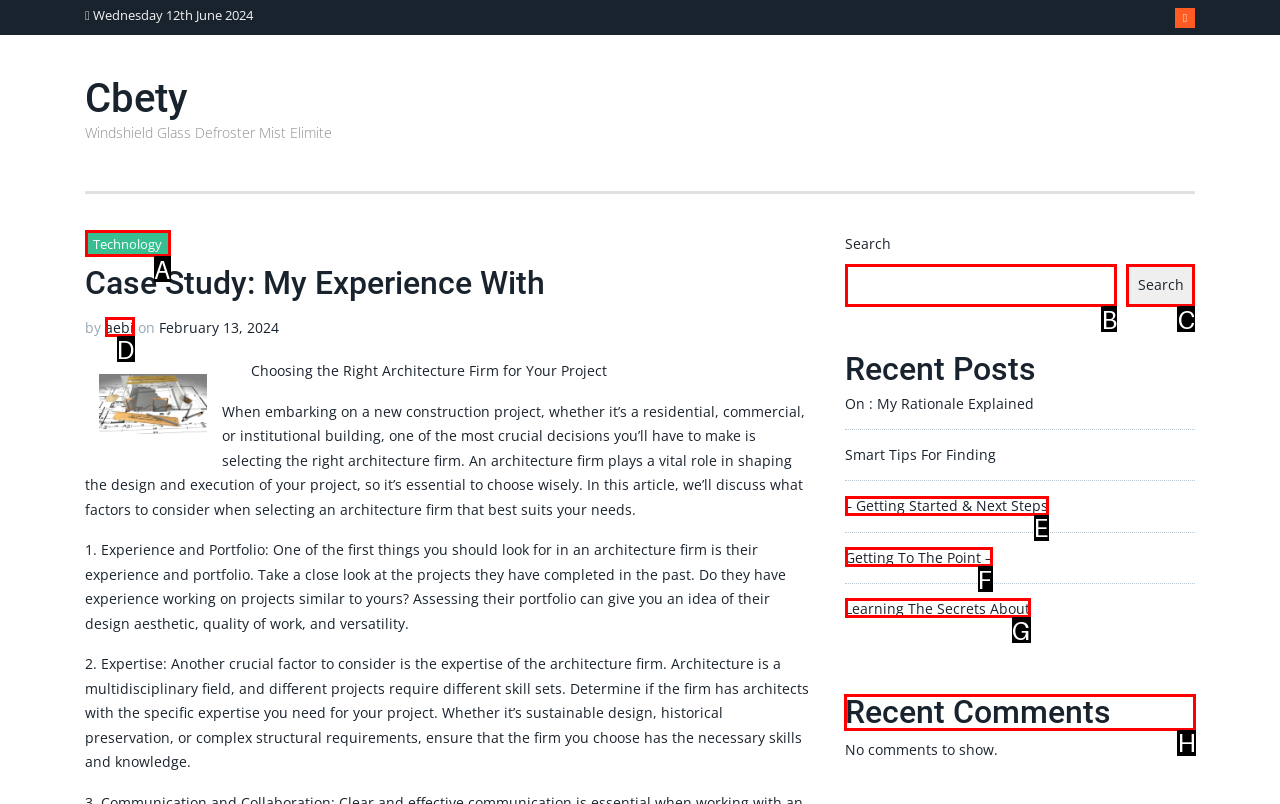Determine which HTML element to click for this task: Check recent comments Provide the letter of the selected choice.

H